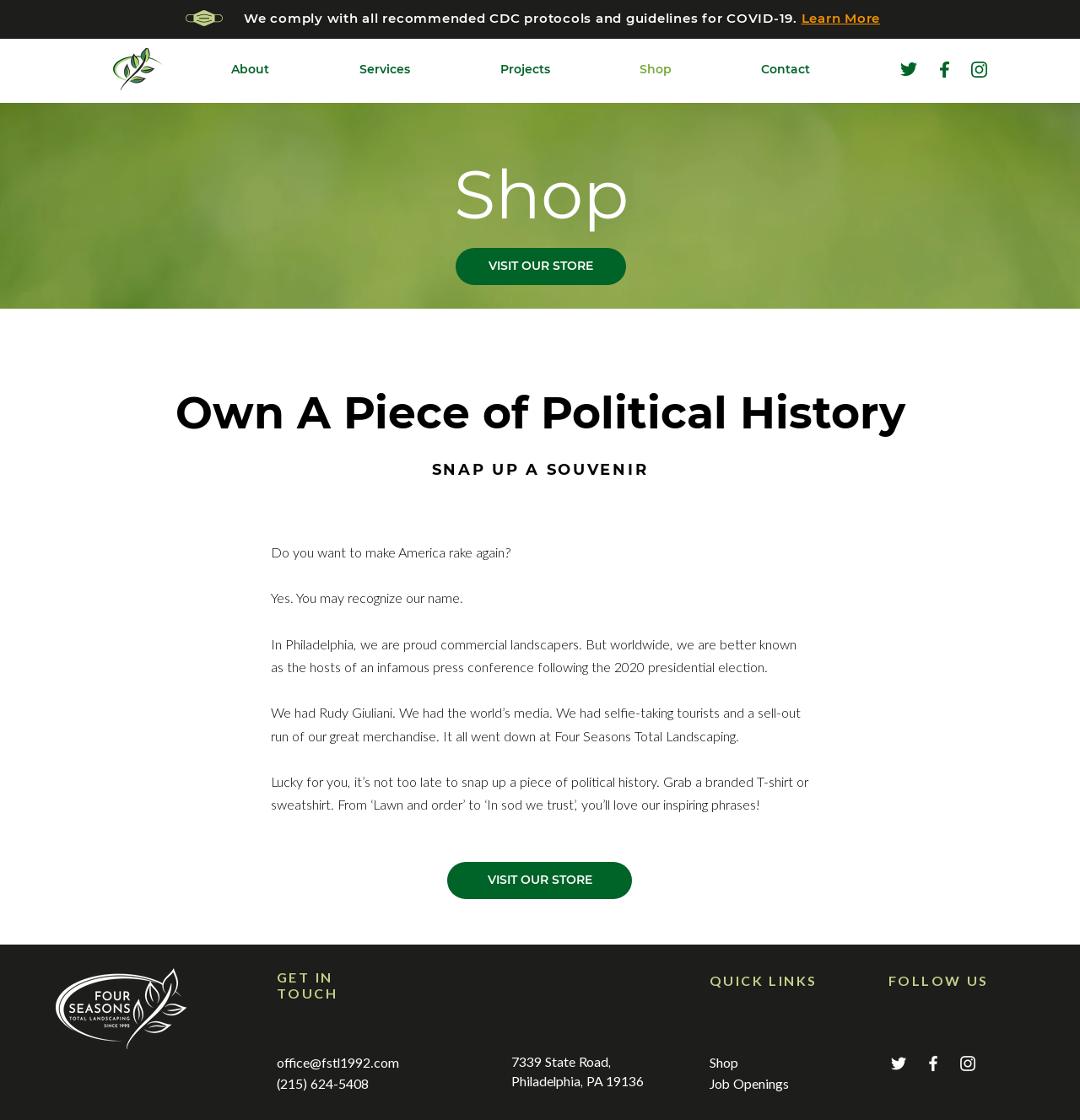Please find the bounding box coordinates of the element that needs to be clicked to perform the following instruction: "Explore projects". The bounding box coordinates should be four float numbers between 0 and 1, represented as [left, top, right, bottom].

[0.421, 0.043, 0.551, 0.081]